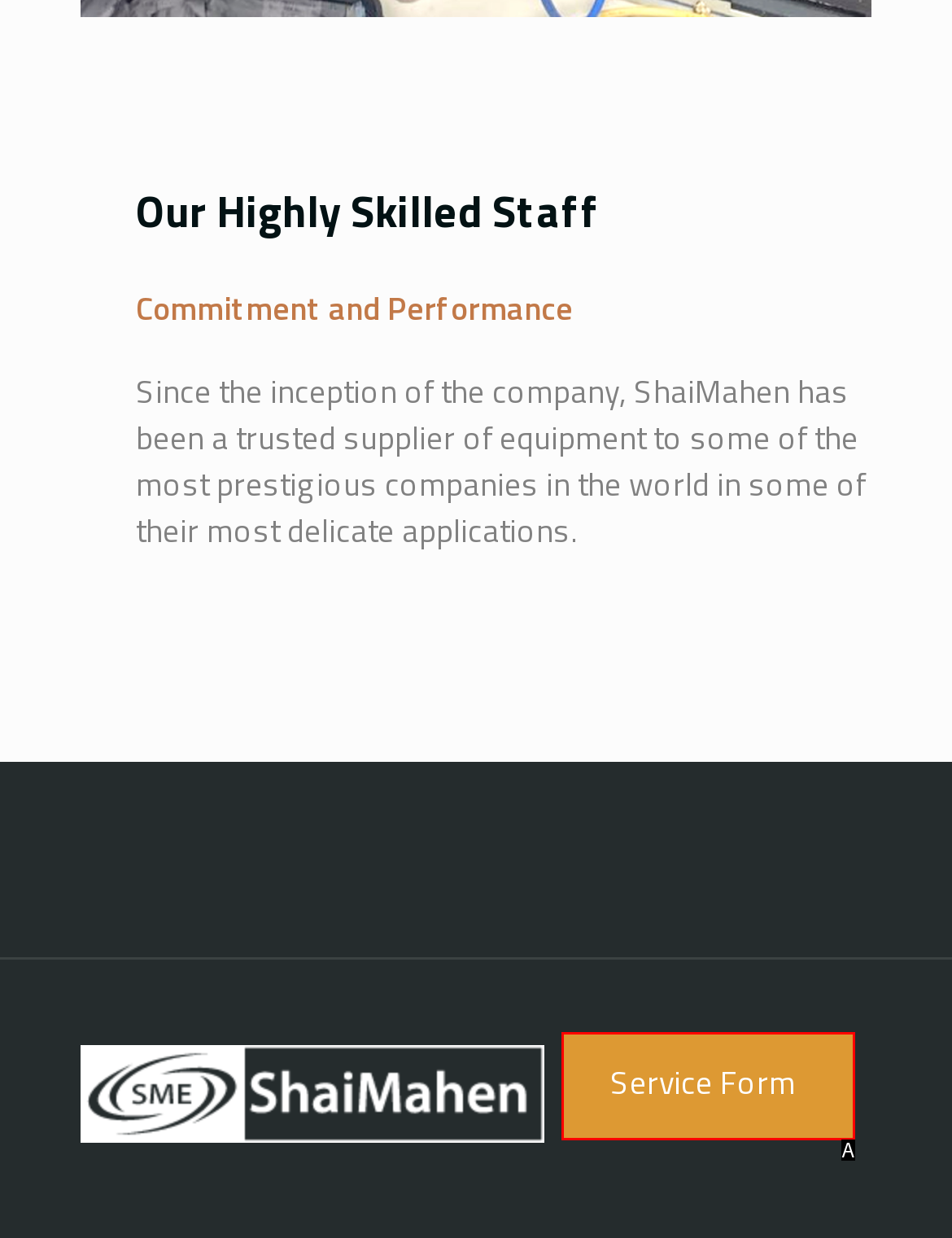Determine which UI element matches this description: Service Form
Reply with the appropriate option's letter.

A